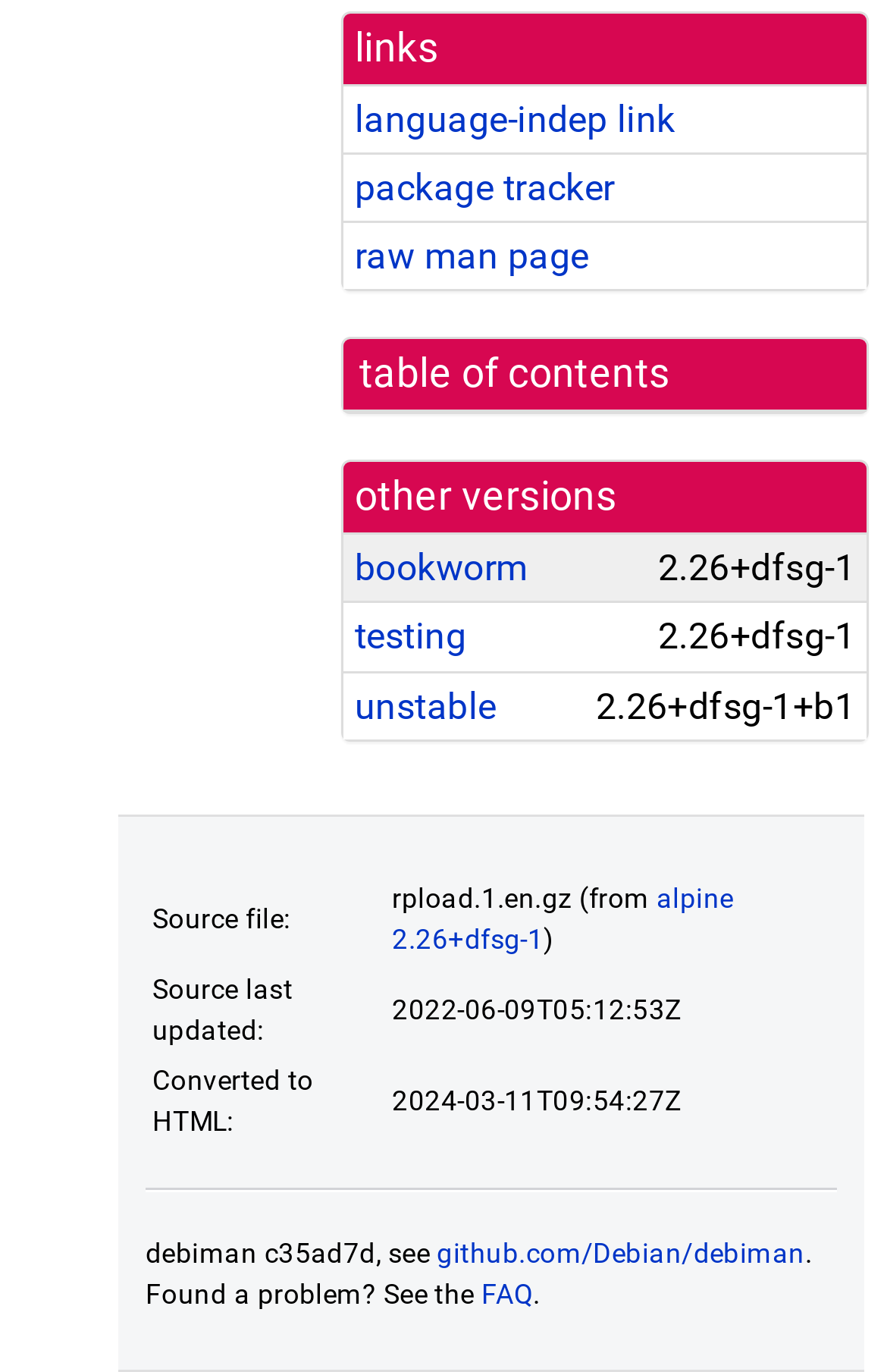What is the version of the unstable package?
Examine the image closely and answer the question with as much detail as possible.

I found the answer by looking at the 'other versions' section, where I saw a link with the text 'unstable' and a generic element with the text '2.26+dfsg-1+b1' next to it.